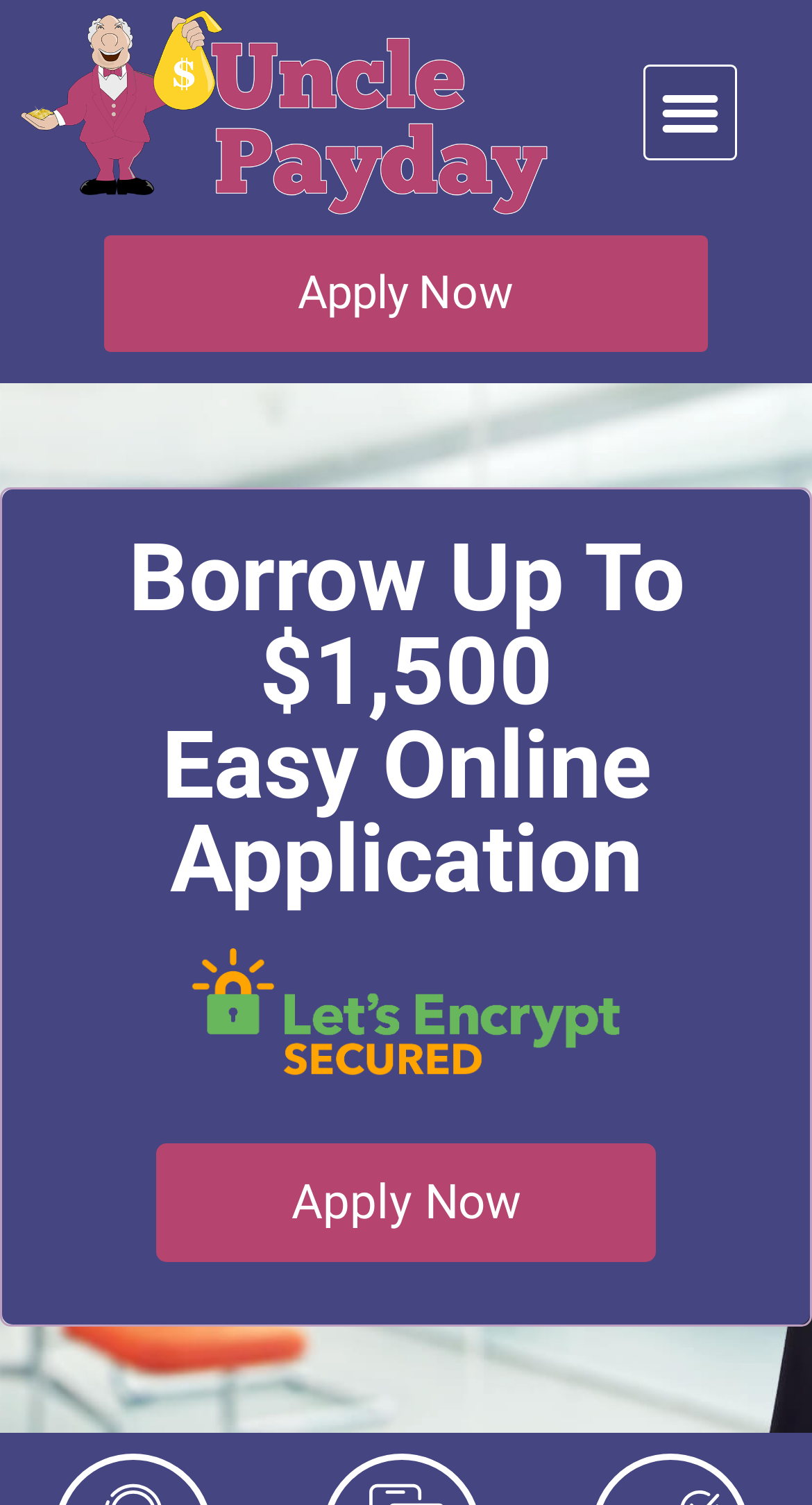What is the maximum amount that can be borrowed?
Please interpret the details in the image and answer the question thoroughly.

The maximum amount that can be borrowed is mentioned in the text 'Borrow Up To $1,500' which is located at the top middle section of the webpage.